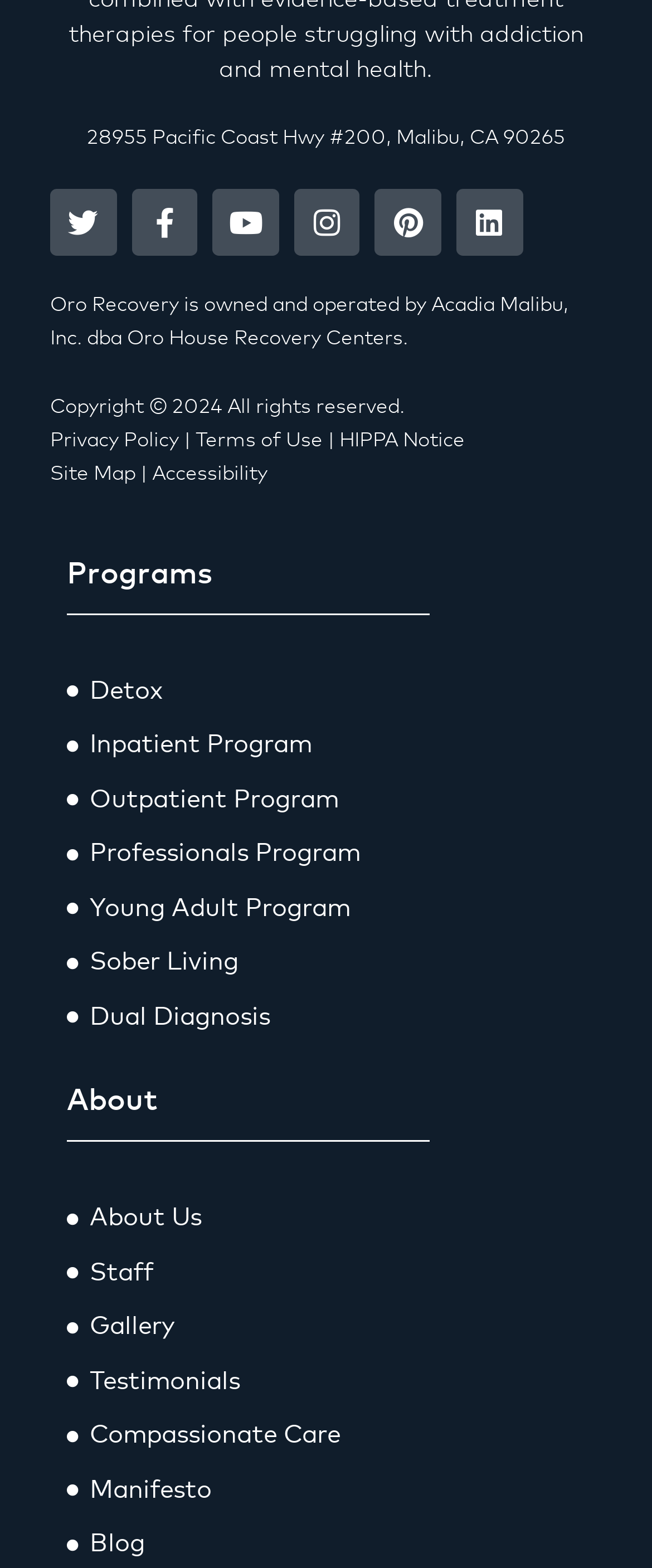Please specify the bounding box coordinates for the clickable region that will help you carry out the instruction: "Check the Site Map".

[0.077, 0.297, 0.208, 0.309]